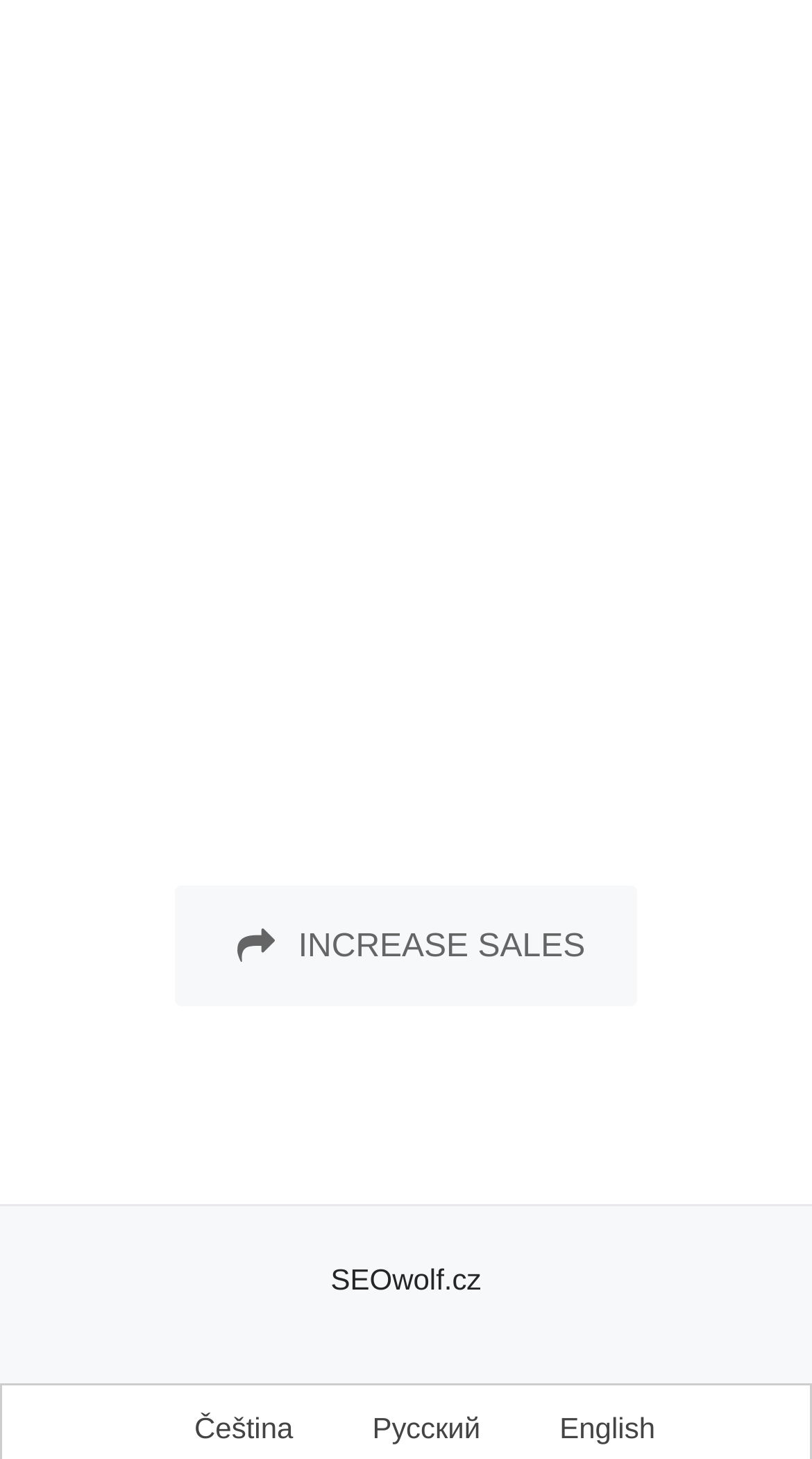Provide the bounding box coordinates of the HTML element described by the text: "Increase sales".

[0.215, 0.606, 0.785, 0.689]